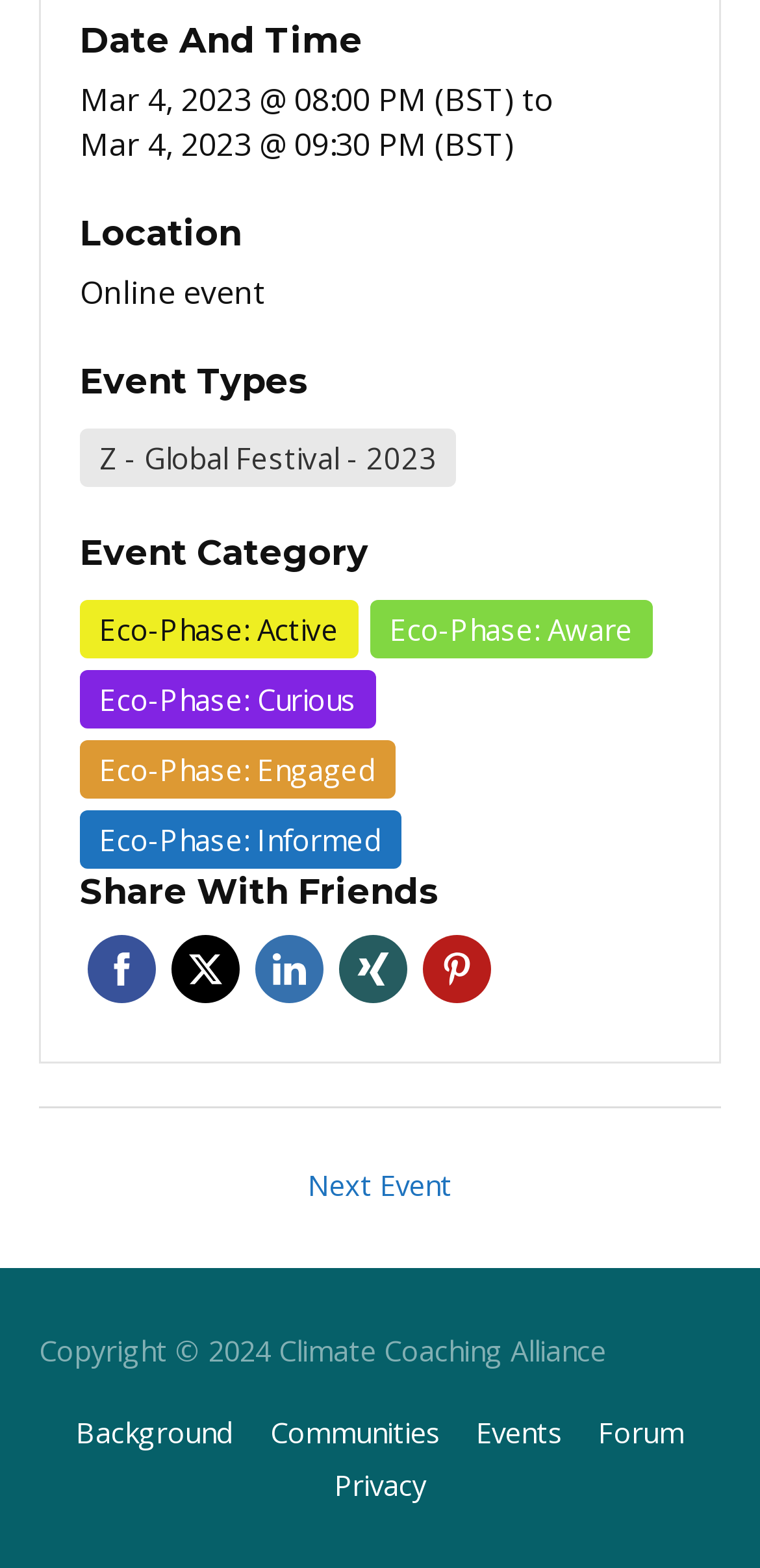Refer to the image and provide an in-depth answer to the question:
What are the event categories?

The event categories can be found in the 'Event Category' section, which is a heading element located below the 'Event Types' section. The corresponding links are 'Eco-Phase: Active', 'Eco-Phase: Aware', 'Eco-Phase: Curious', 'Eco-Phase: Engaged', and 'Eco-Phase: Informed'.